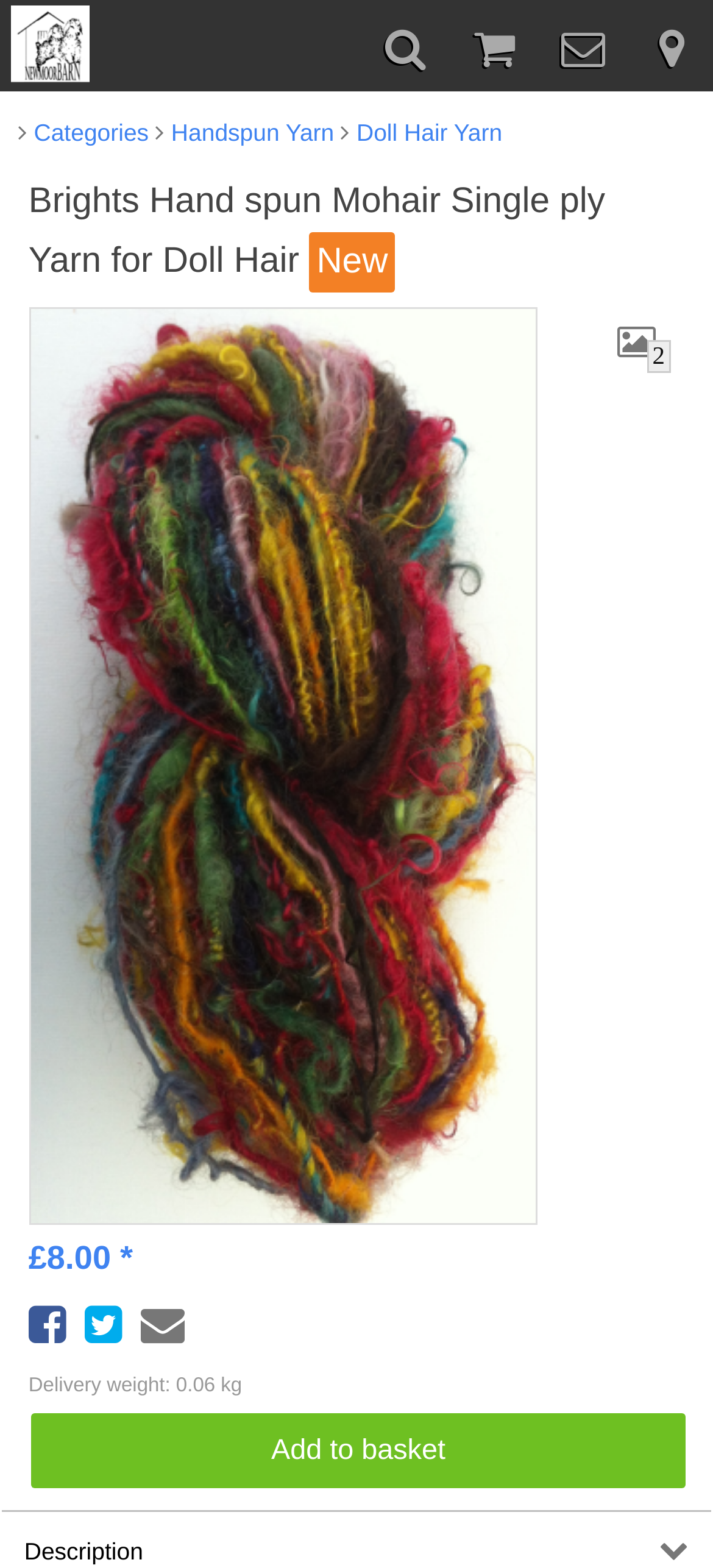Produce a meticulous description of the webpage.

The webpage is about a product called "Brights Hand spun Mohair Single ply Yarn for Doll Hair" from Newmoor Barn. At the top left, there is a link to Newmoor Barn, accompanied by a small image of the same name. 

Below the product title, there are three links: "Categories", "Handspun Yarn", and "Doll Hair Yarn", which are positioned horizontally and aligned to the left. 

On the right side of the page, there are three social media links, represented by icons, placed vertically. 

The product description is divided into two sections. The first section includes a heading that summarizes the product name, followed by a link to the product details and an image of the product. The image takes up most of the width of the page. 

Below the image, there is a link to the product price, £8.00, and three more icons for additional product information. 

The second section of the product description includes a text stating the delivery weight of the product, 0.06 kg. 

At the bottom of the page, there is an "Add to basket" button, positioned to the right, and a "Description" label, aligned to the left.